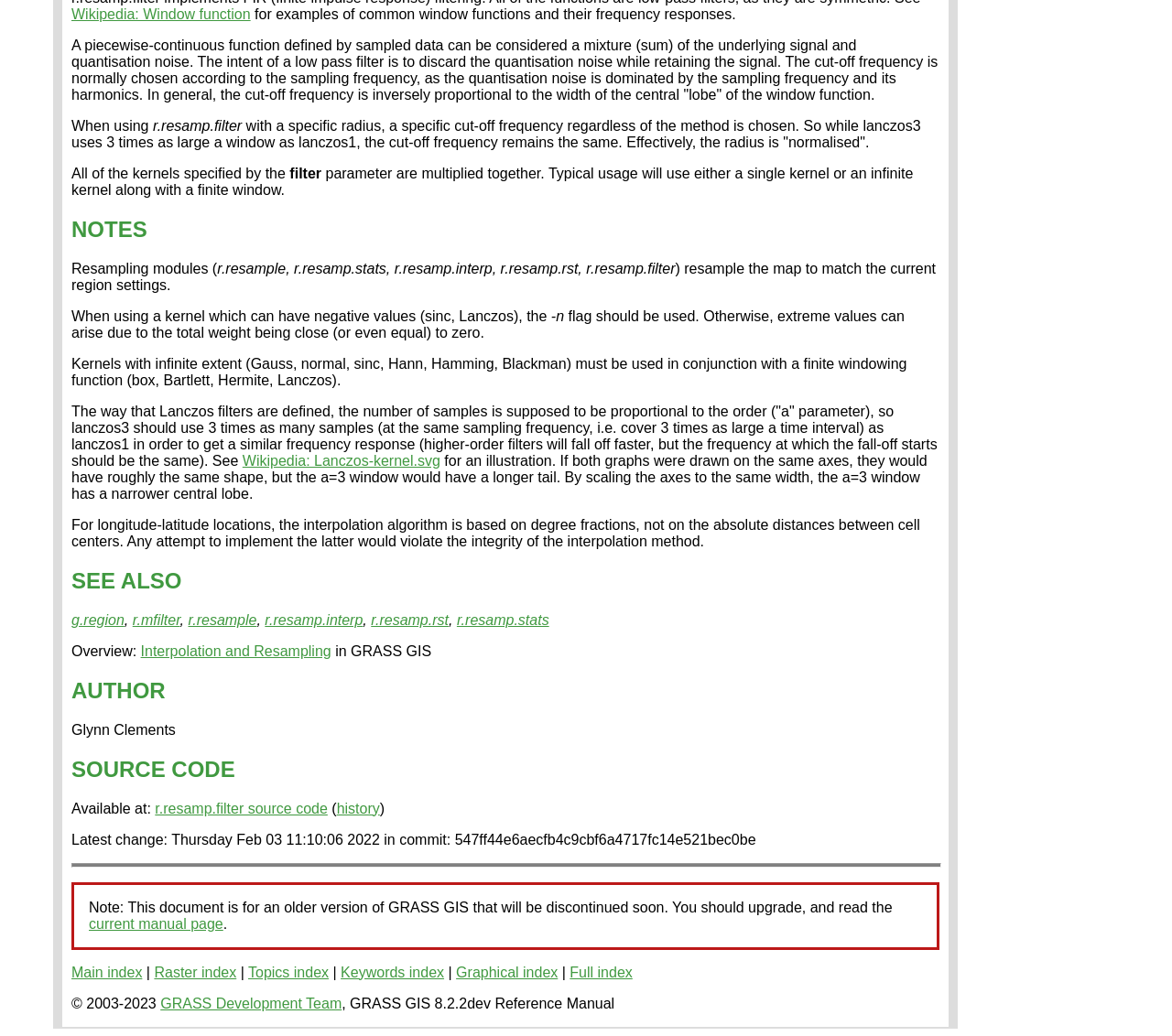Can you show the bounding box coordinates of the region to click on to complete the task described in the instruction: "Go to the current manual page"?

[0.076, 0.884, 0.19, 0.899]